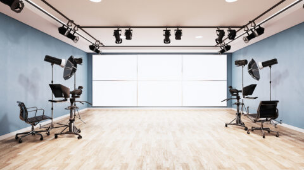Explain what is happening in the image with as much detail as possible.

The image depicts a modern studio space designed for video shoots, showcasing an open layout with a polished wooden floor. On either side of the room, there are professional lighting setups, featuring adjustable lights mounted on overhead tracks to ensure optimal illumination for filming. The backdrop is minimalistic, consisting of a large white panel that can serve as a versatile backdrop for various types of video productions. 

In the foreground, there are two director chairs on wheels, suggesting mobility and convenience for those working in the space. The soft blue walls add a contemporary feel to the studio, making it an ideal venue for different kinds of shoots, including promotional music videos or educational explainer videos. This setting is designed to streamline the filming process while providing a stylish and functional environment for creative projects.